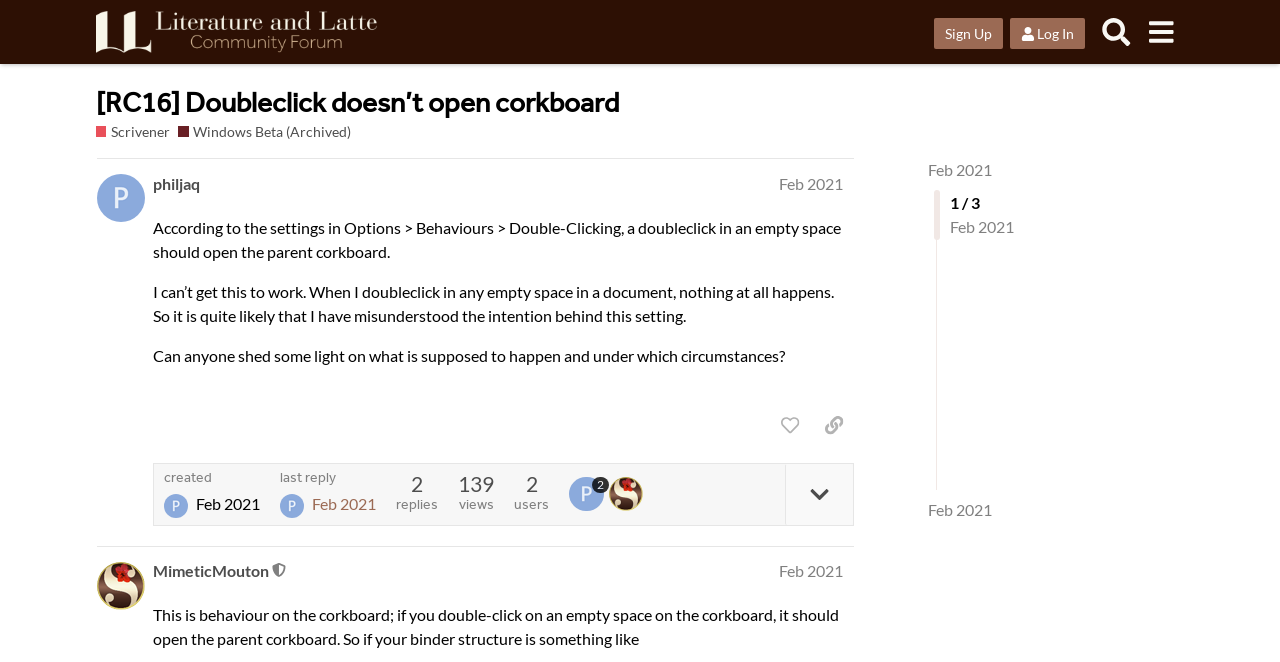Provide the bounding box coordinates for the UI element that is described by this text: "Sign Up". The coordinates should be in the form of four float numbers between 0 and 1: [left, top, right, bottom].

[0.729, 0.027, 0.783, 0.074]